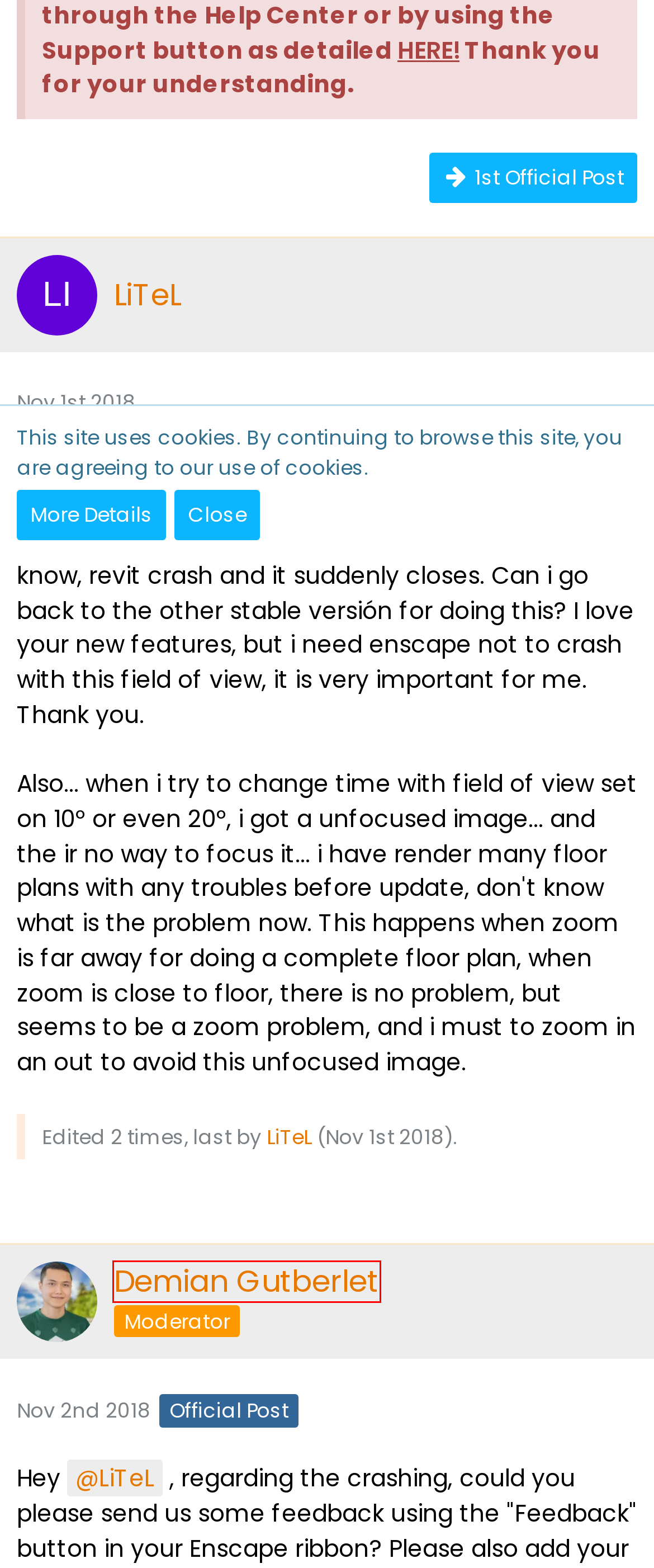You have been given a screenshot of a webpage, where a red bounding box surrounds a UI element. Identify the best matching webpage description for the page that loads after the element in the bounding box is clicked. Options include:
A. Cookie Policy - Enscape
B. dvsone1440 - Members - Enscape
C. How do I contact Support?  - News & FAQ - Enscape
D. Login - Enscape
E. Demian Gutberlet - Members - Enscape
F. Error | Bug Reports & License Problems - Enscape
G. How can I make sure that my Enscape is up to date?  - News & FAQ - Enscape
H. Privacy Statement | Enscape™ | Enscape

E